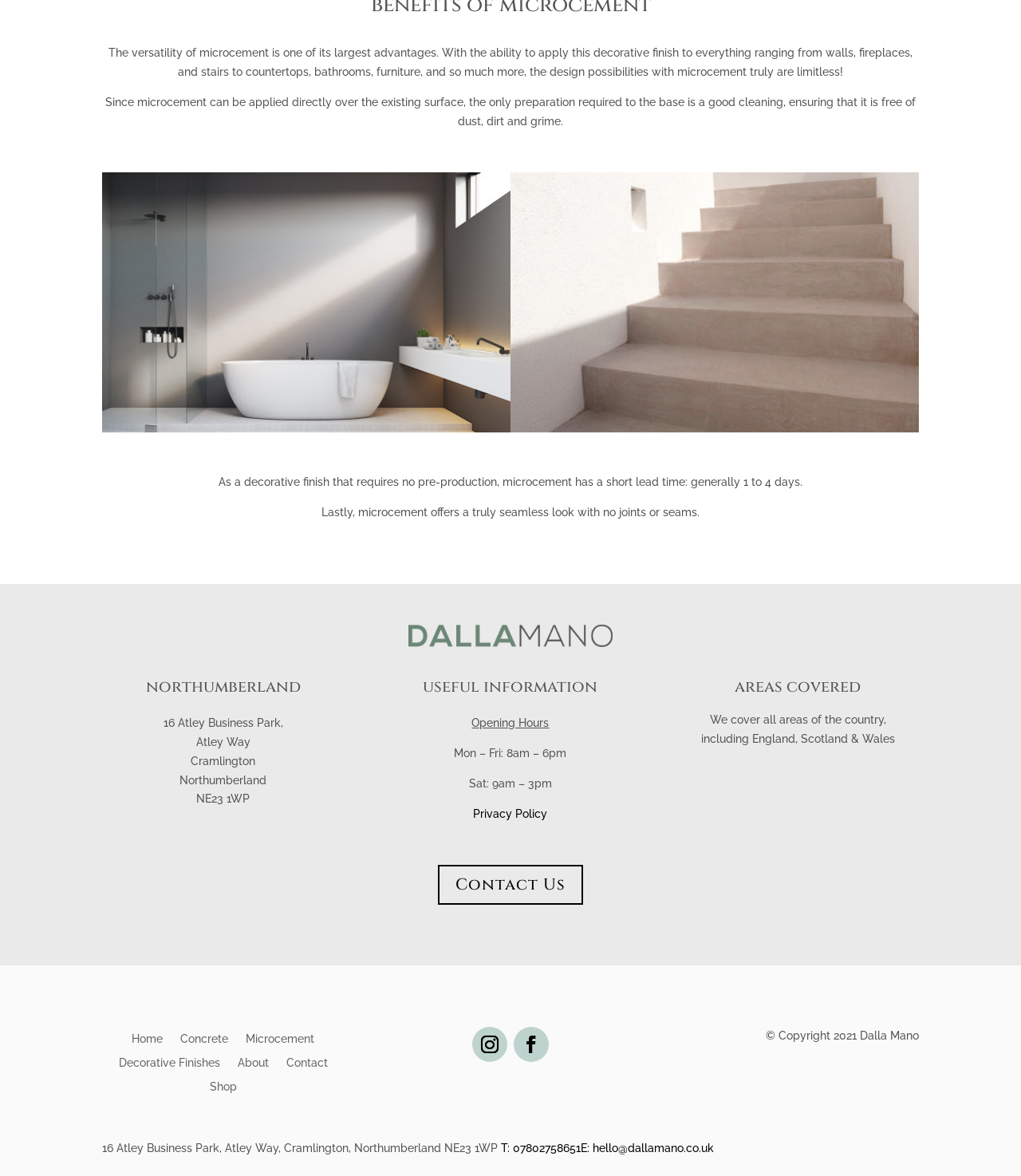What areas does the company cover?
Provide an in-depth answer to the question, covering all aspects.

The 'areas covered' section mentions that the company covers all areas of the country, including England, Scotland, and Wales.